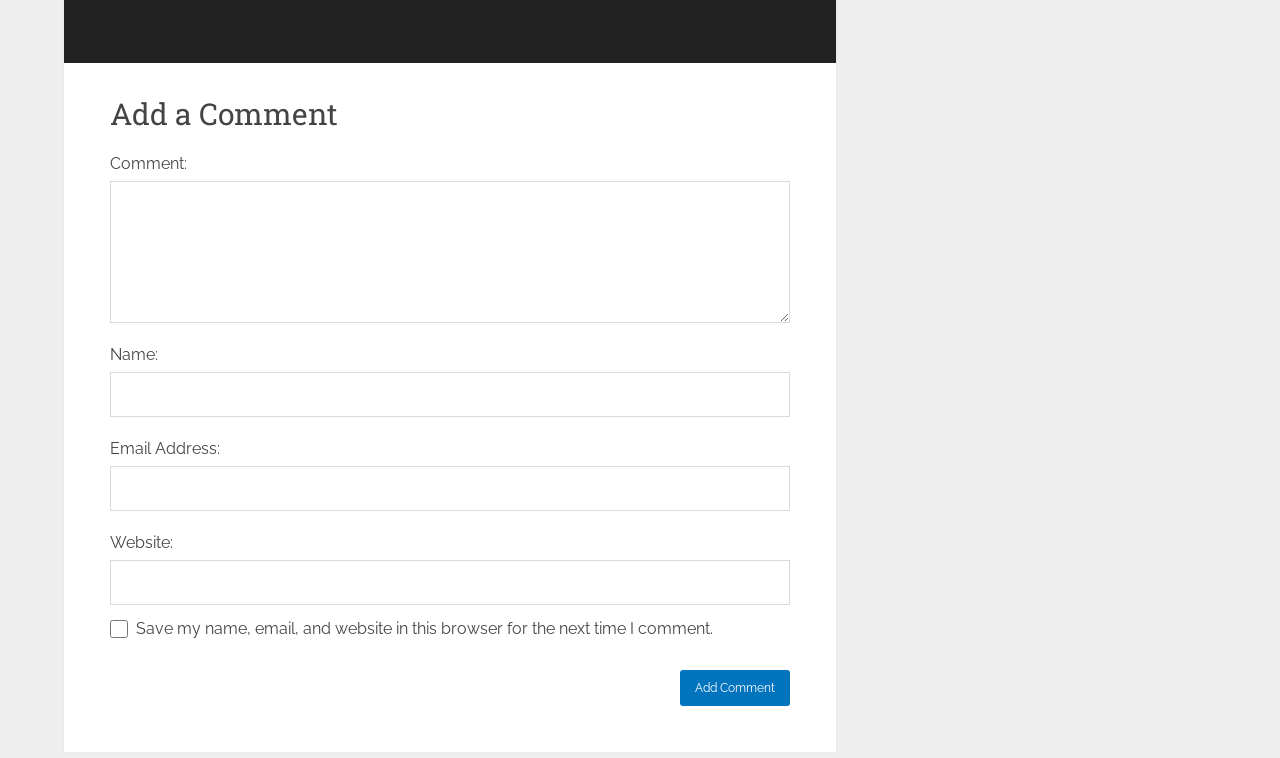Use one word or a short phrase to answer the question provided: 
How many text fields are required to be filled in the comment form?

One